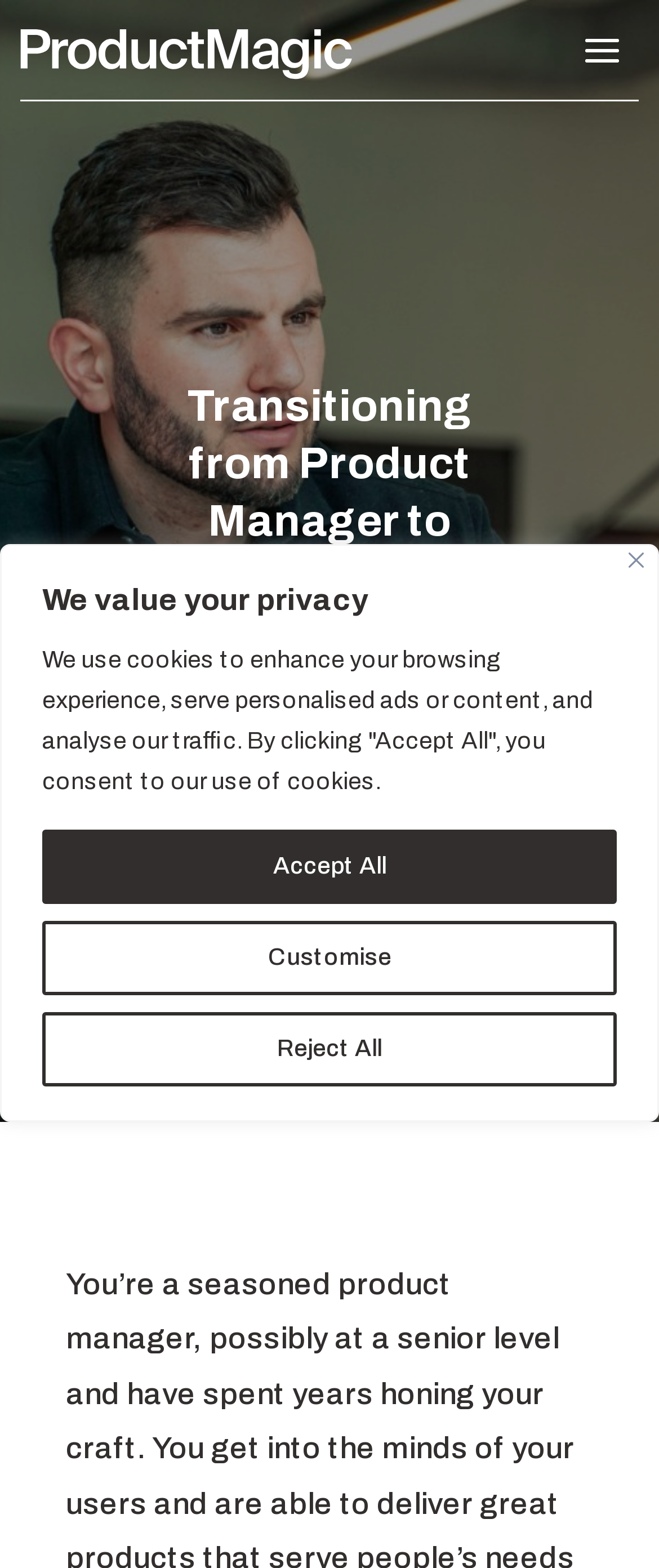Refer to the screenshot and answer the following question in detail:
Is there a link to another webpage?

Based on the webpage content, specifically the link elements with bounding box coordinates [0.03, 0.011, 0.722, 0.064] and [0.431, 0.628, 0.569, 0.694], it is clear that there are links to other webpages.